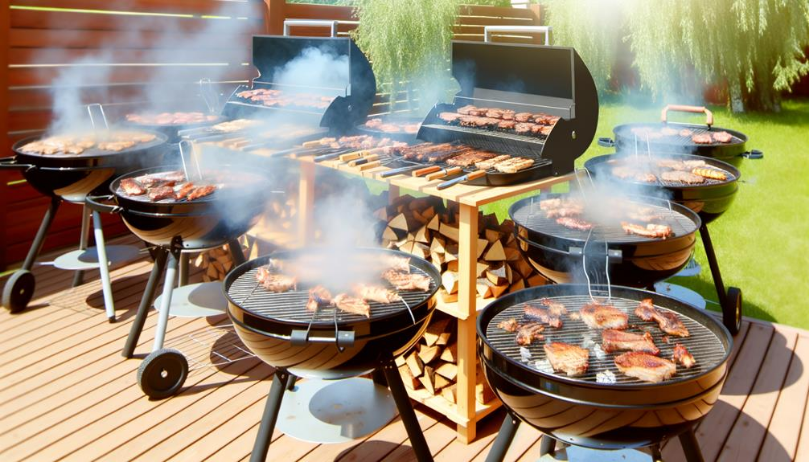What type of grills are used in the image?
Carefully analyze the image and provide a thorough answer to the question.

The caption specifically mentions that the grills are charcoal grills, which are loaded with various cuts of meat and arranged in a semi-circle around a wooden rack.